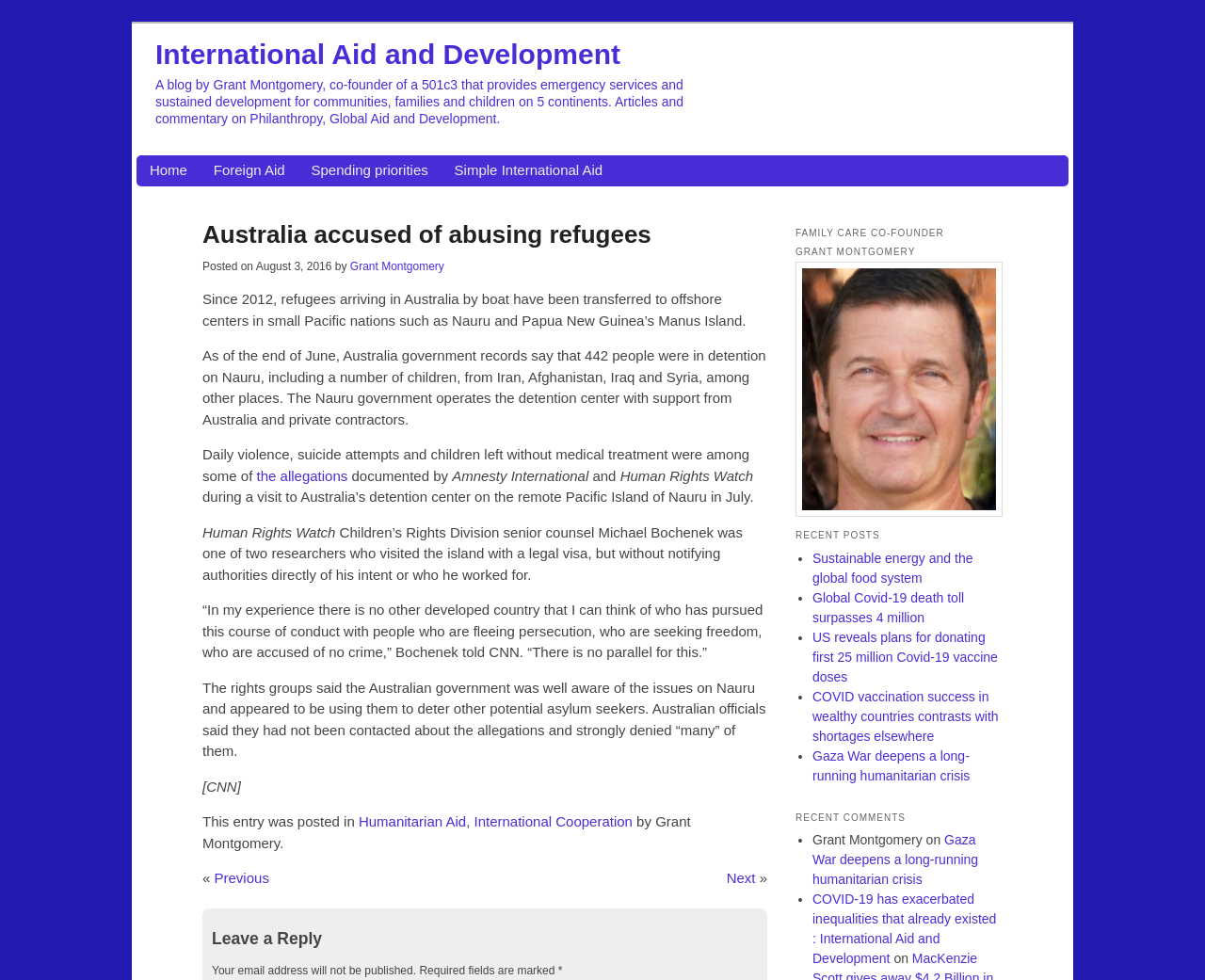Please locate the bounding box coordinates of the element that should be clicked to complete the given instruction: "Leave a reply to the article".

[0.176, 0.945, 0.629, 0.97]